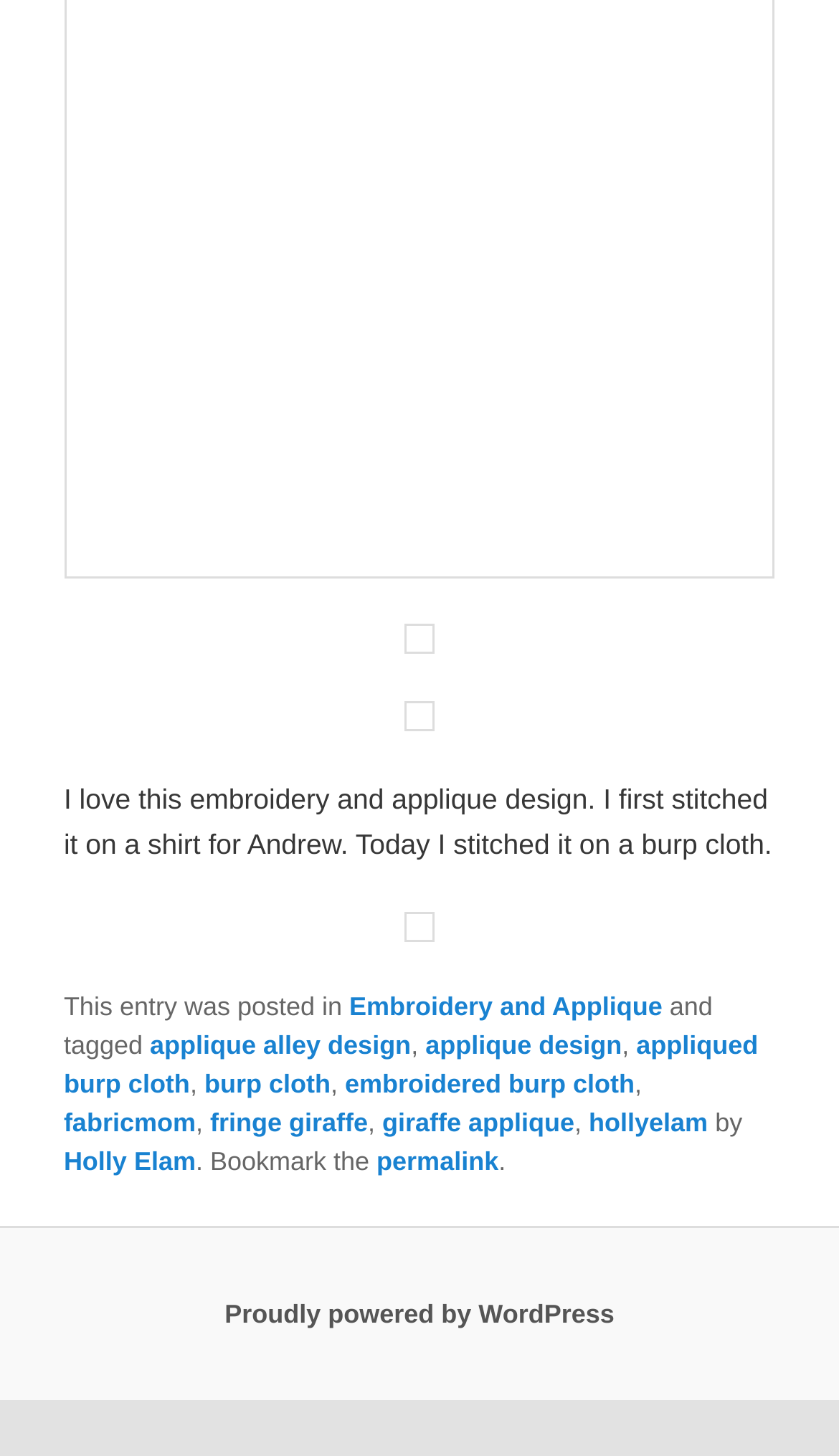Provide a one-word or one-phrase answer to the question:
What is the topic of the text?

Embroidery design